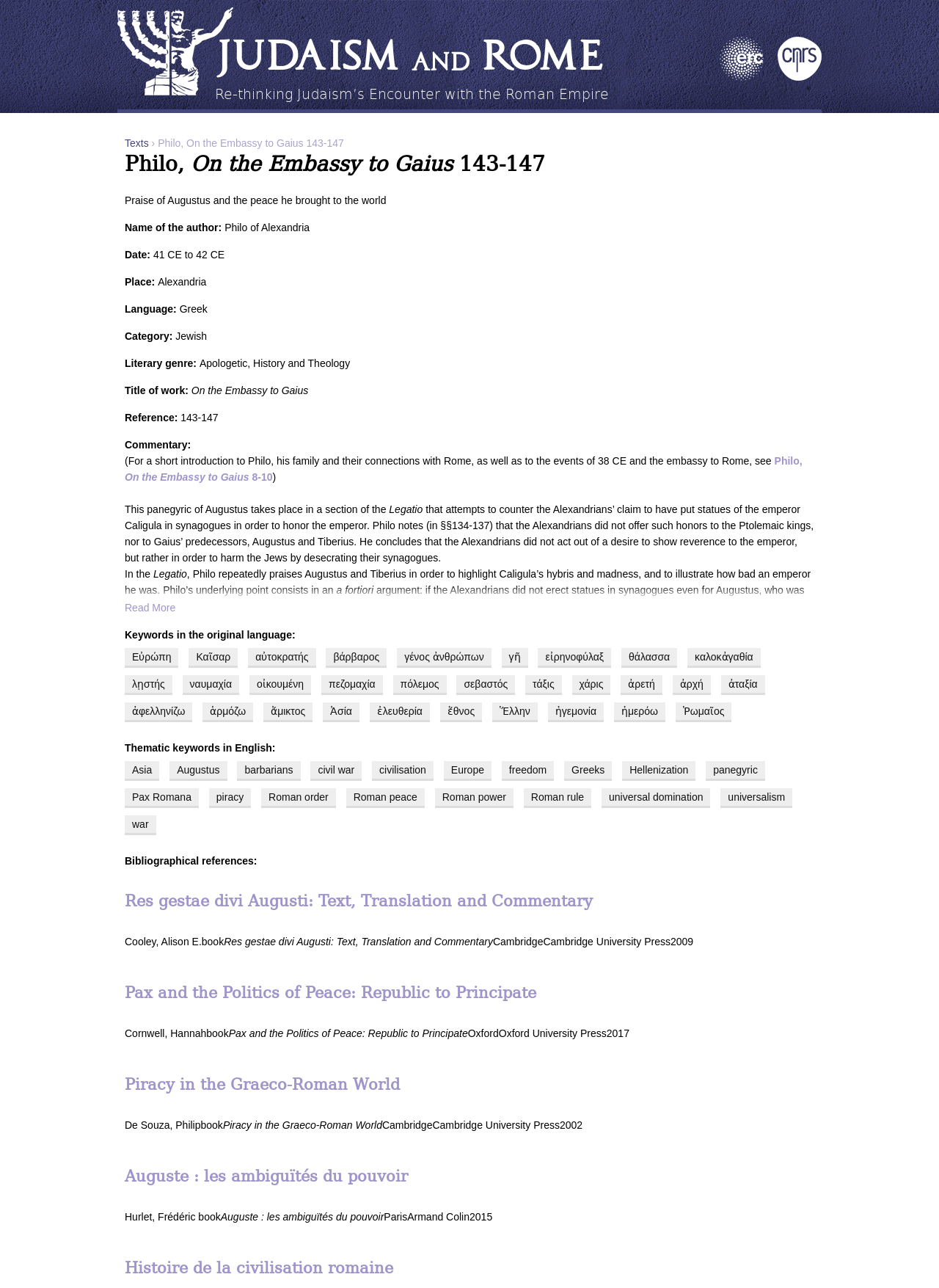What is the title of the work being described?
Using the image as a reference, answer with just one word or a short phrase.

On the Embassy to Gaius